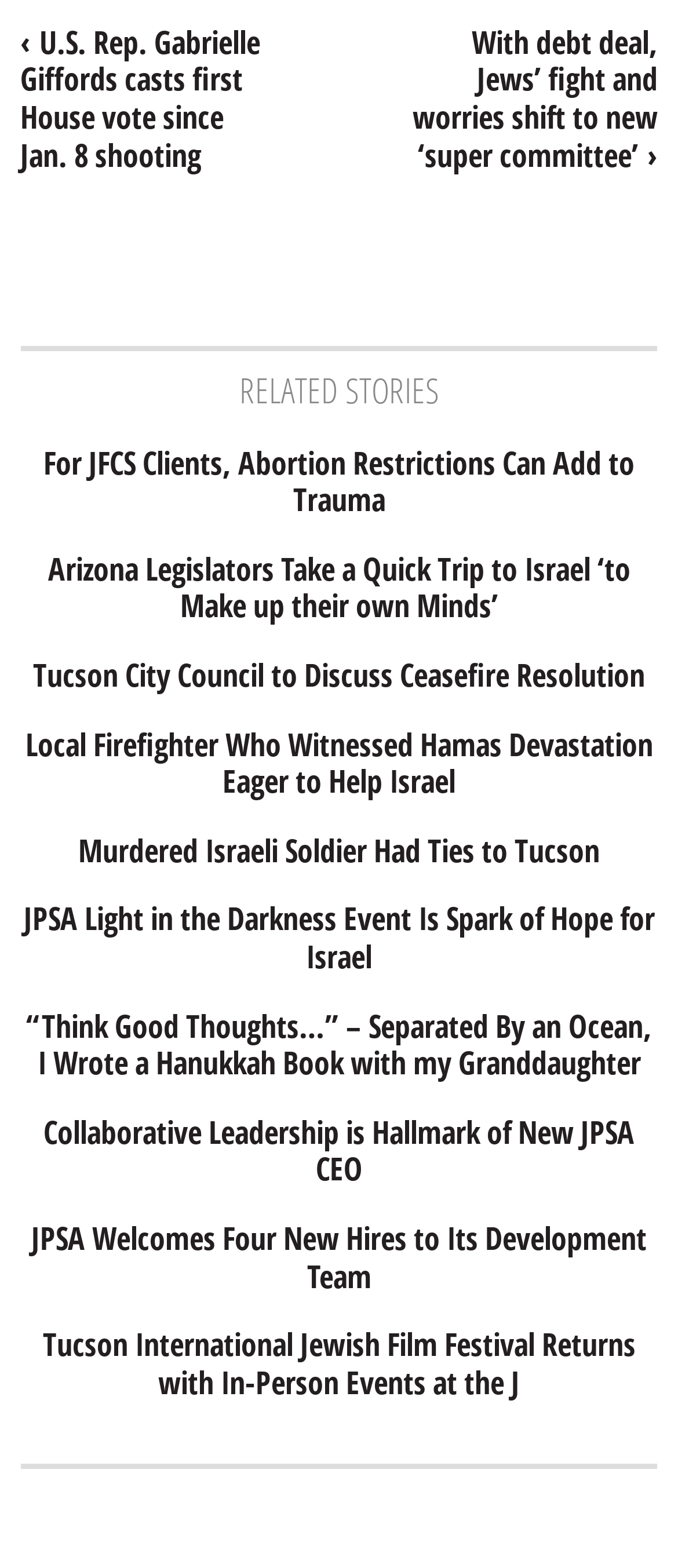Answer the question using only a single word or phrase: 
How many related stories are listed?

11